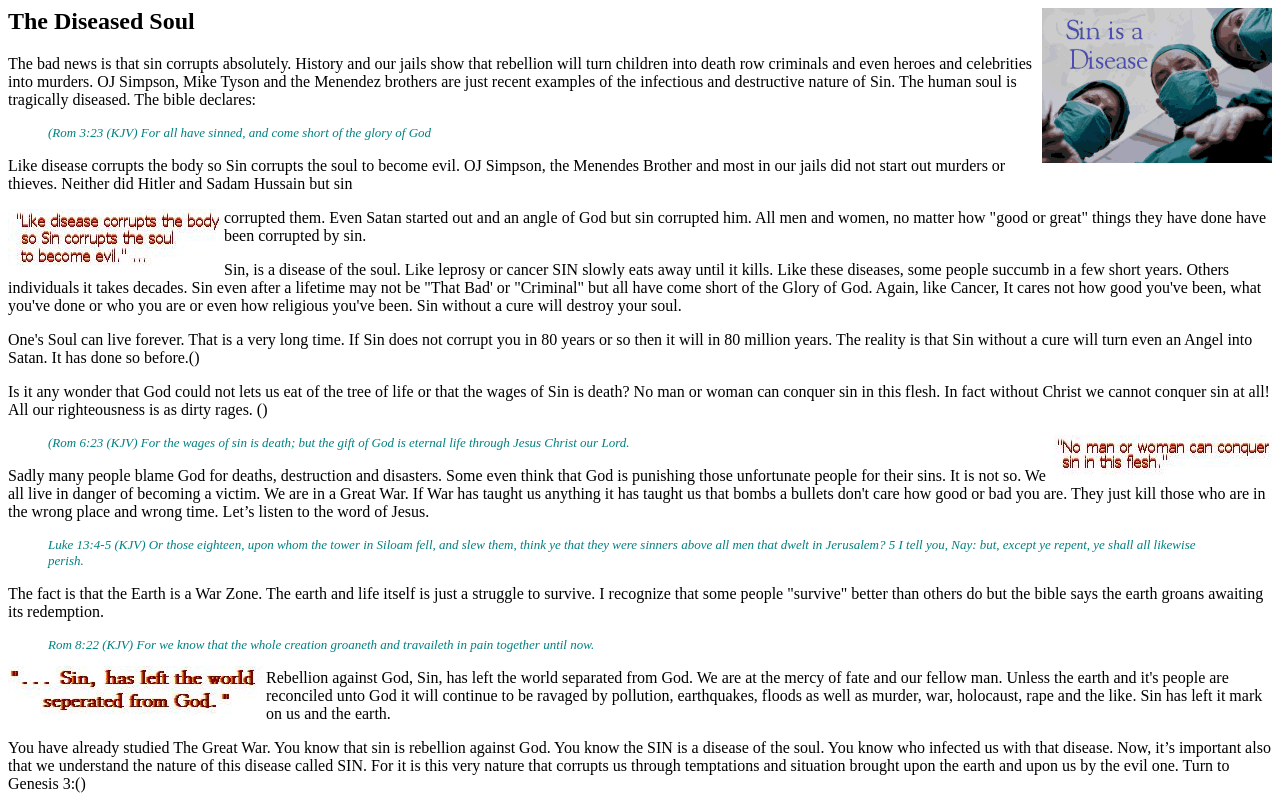Provide a short answer using a single word or phrase for the following question: 
What is the earth described as in the text?

A War Zone